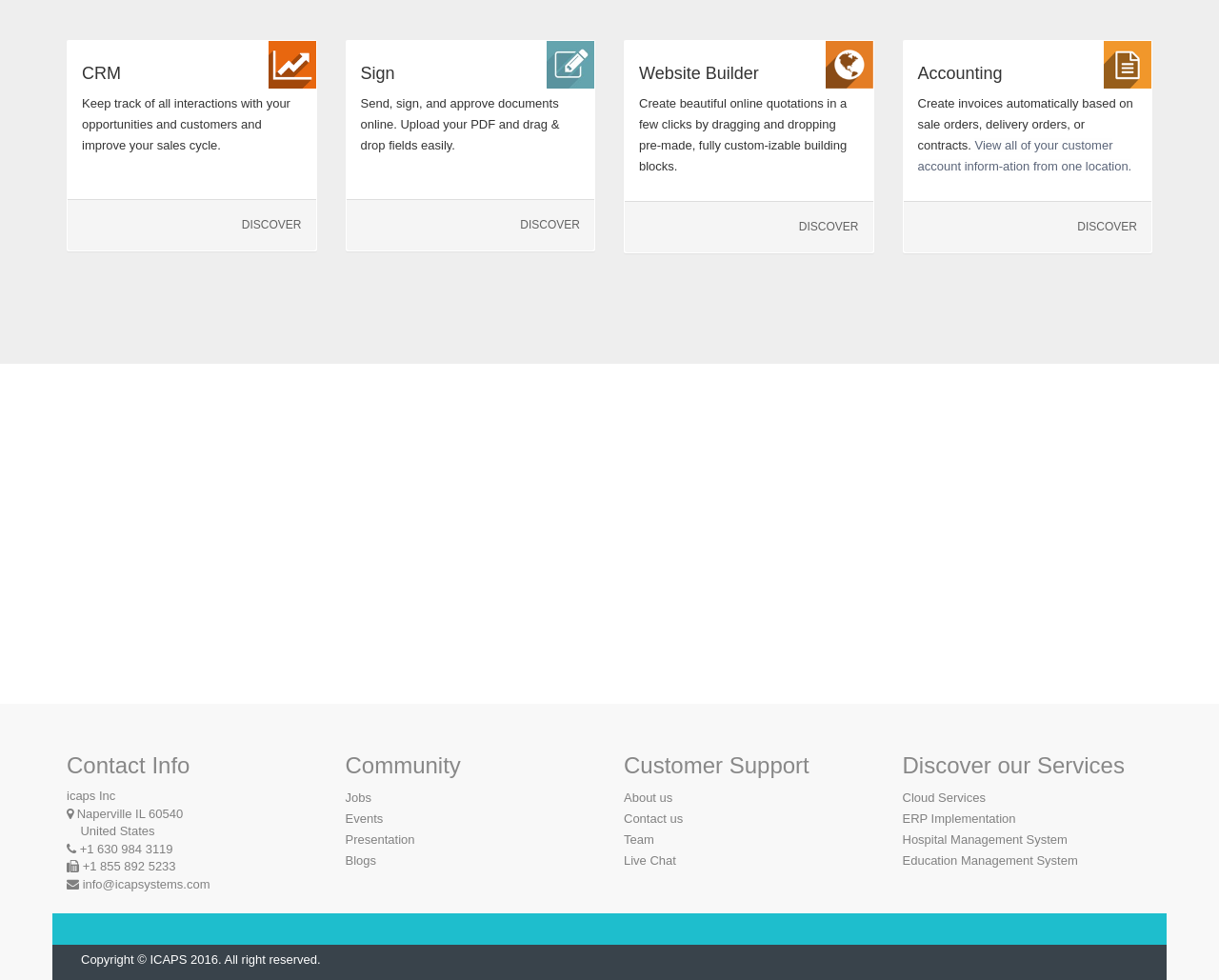Find the bounding box coordinates of the element to click in order to complete this instruction: "Click on DISCOVER to learn more about CRM". The bounding box coordinates must be four float numbers between 0 and 1, denoted as [left, top, right, bottom].

[0.198, 0.222, 0.247, 0.236]